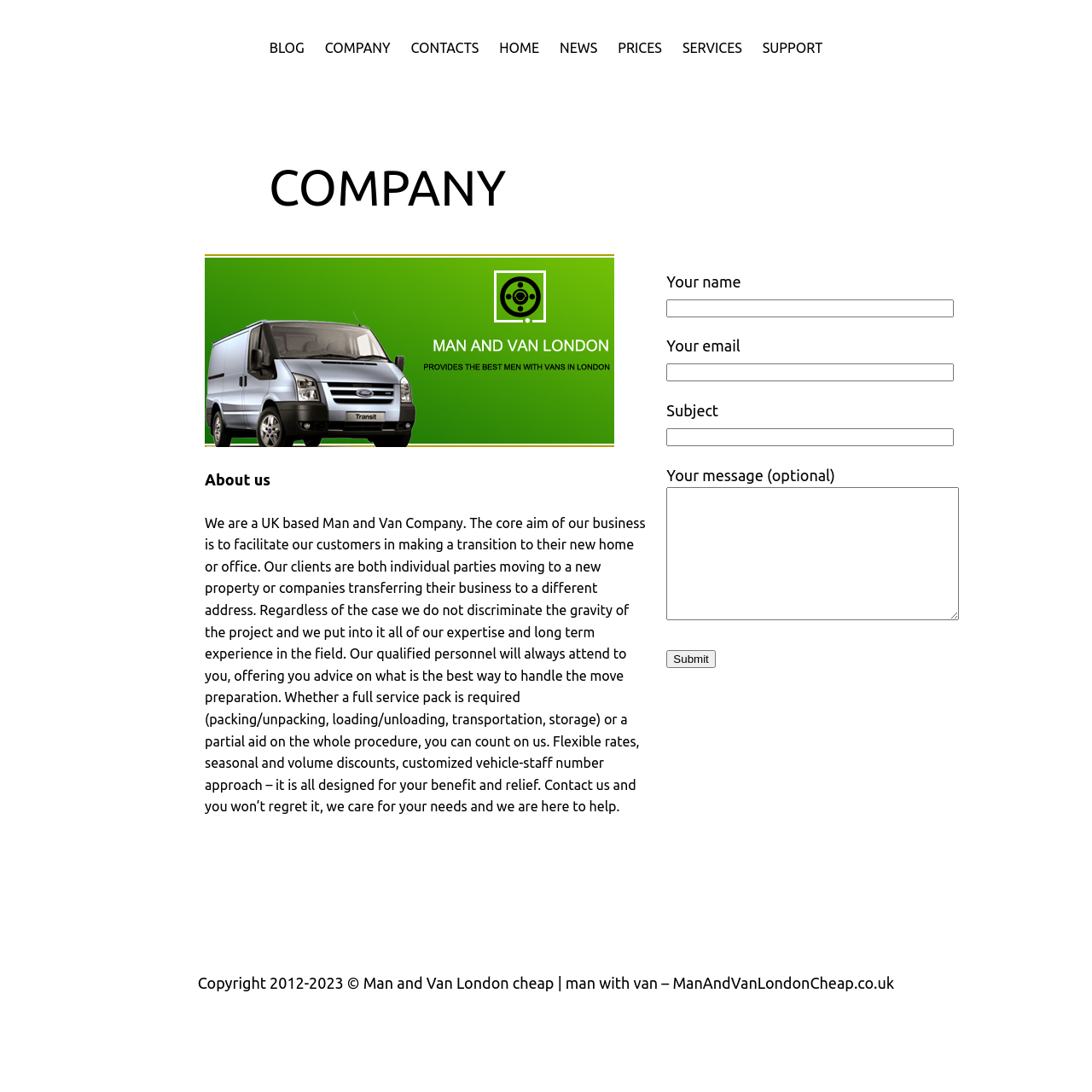Determine the bounding box coordinates for the clickable element to execute this instruction: "Fill in the Your name field". Provide the coordinates as four float numbers between 0 and 1, i.e., [left, top, right, bottom].

[0.61, 0.274, 0.874, 0.29]